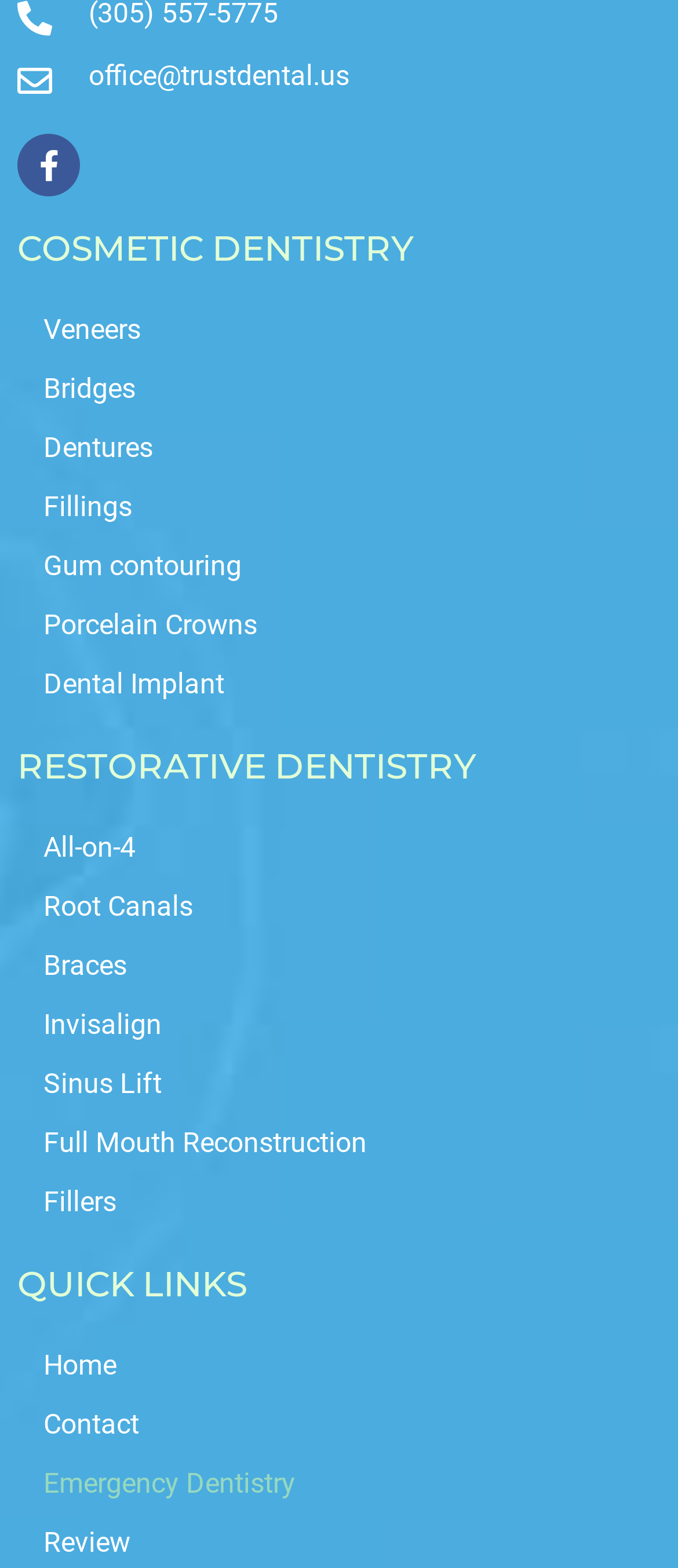Using the information in the image, could you please answer the following question in detail:
What is the email address of the office?

The email address of the office can be found at the top of the webpage, which is 'office@trustdental.us'.